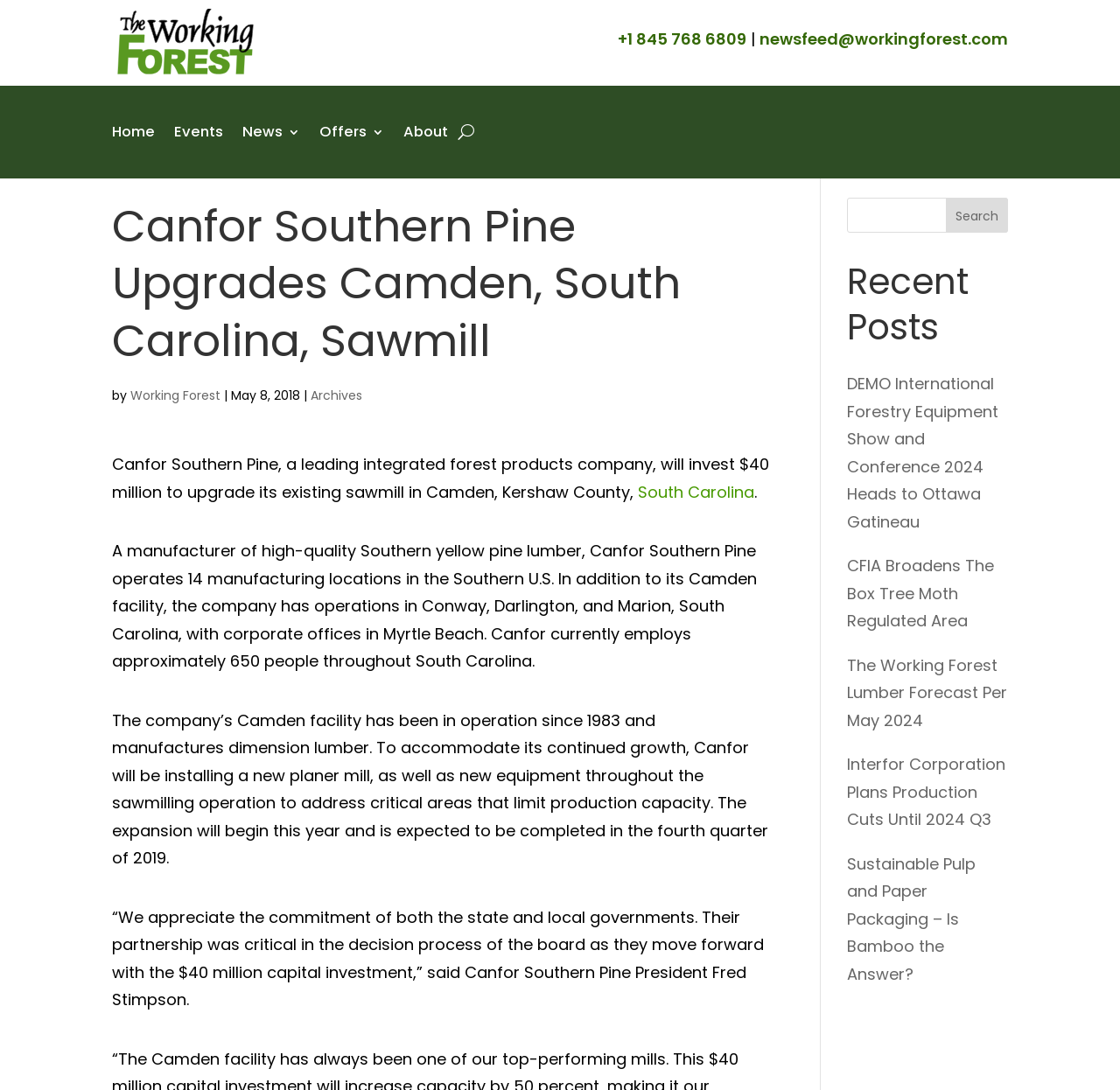Please identify the bounding box coordinates of the clickable element to fulfill the following instruction: "Click the Home link". The coordinates should be four float numbers between 0 and 1, i.e., [left, top, right, bottom].

[0.1, 0.091, 0.138, 0.152]